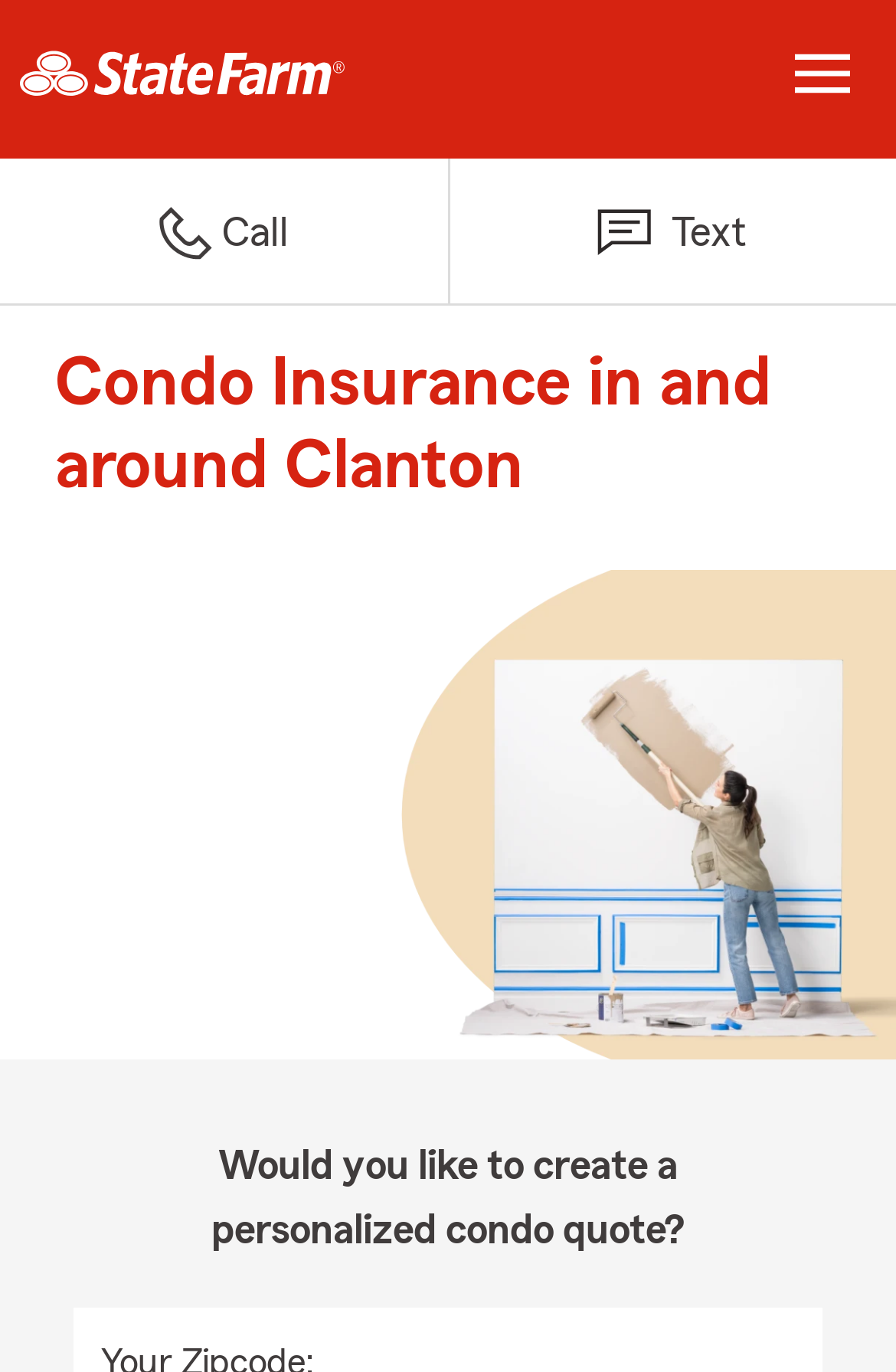What are the two options to contact the agent?
From the screenshot, supply a one-word or short-phrase answer.

Call or Text